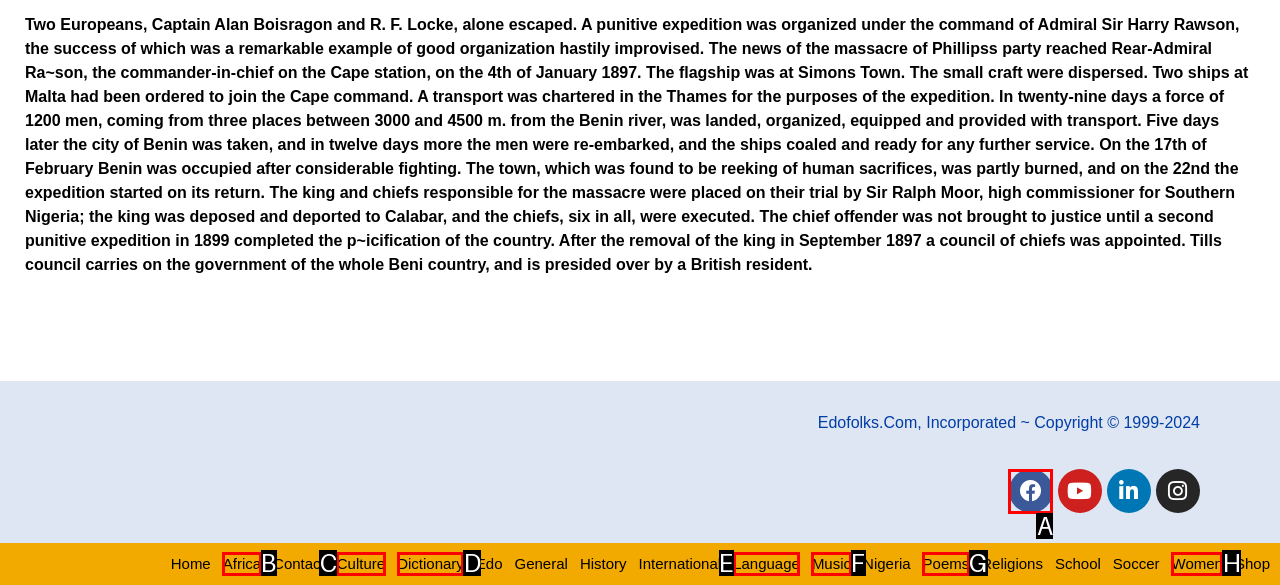Identify the UI element that best fits the description: Africa
Respond with the letter representing the correct option.

B